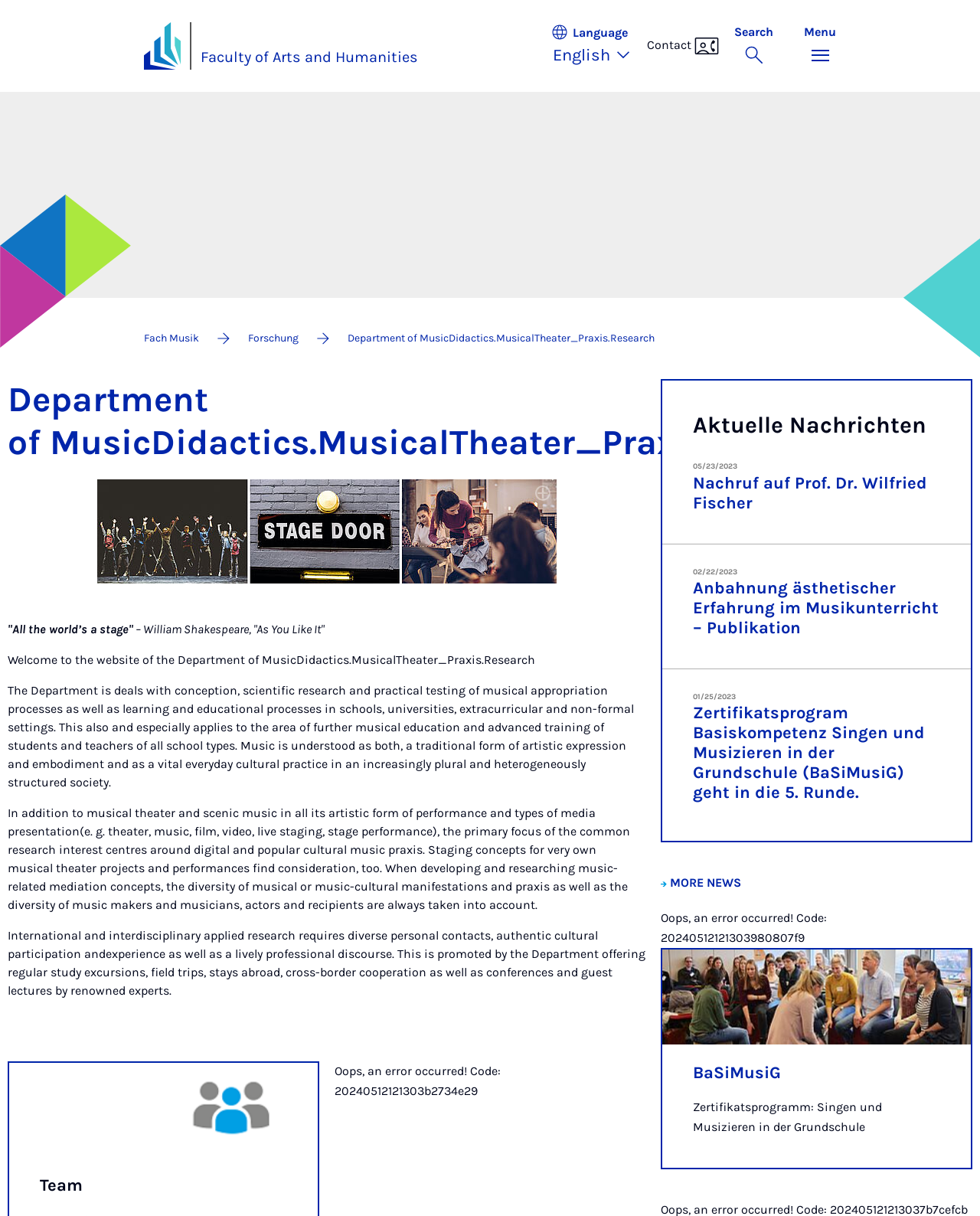Please pinpoint the bounding box coordinates for the region I should click to adhere to this instruction: "Go to the Faculty of Arts and Humanities page".

[0.205, 0.037, 0.426, 0.057]